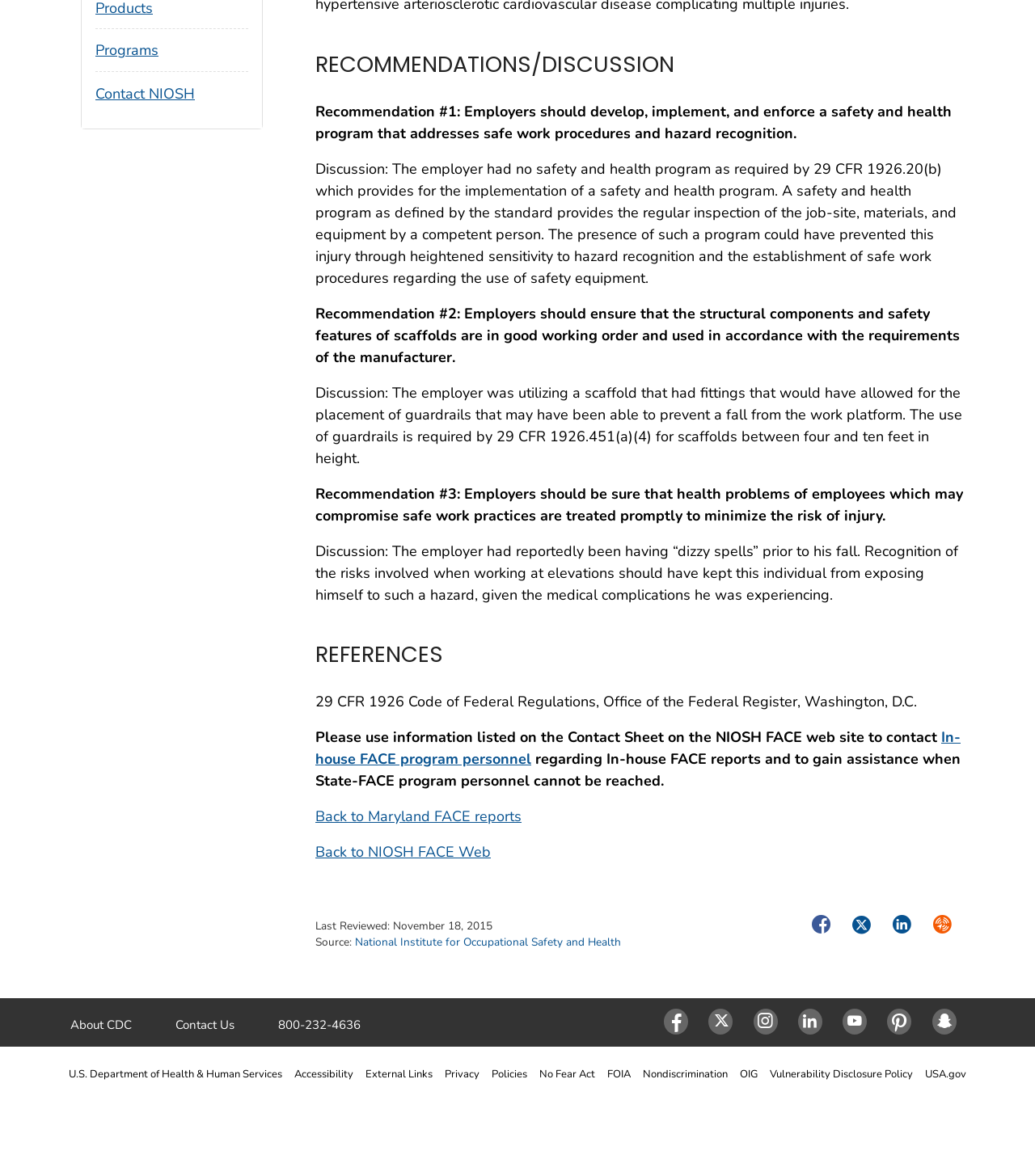What is the purpose of the 'REFERENCES' section?
Please give a detailed and elaborate explanation in response to the question.

The 'REFERENCES' section appears to provide sources or citations for the information presented on the webpage, including a reference to the Code of Federal Regulations.